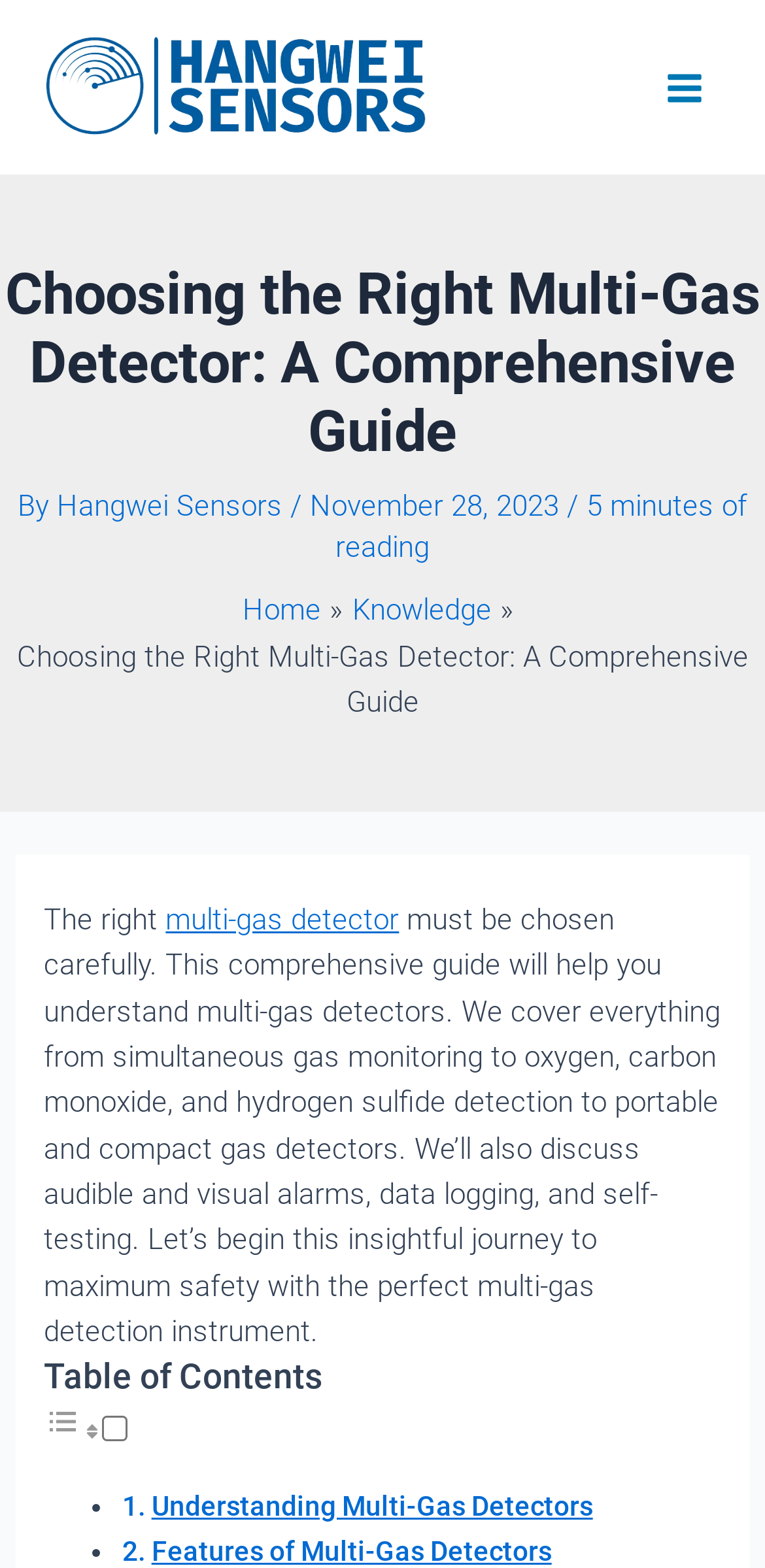Review the image closely and give a comprehensive answer to the question: How long does it take to read this article?

The answer can be found by looking at the reading time information section, where it says '5 minutes of reading'.